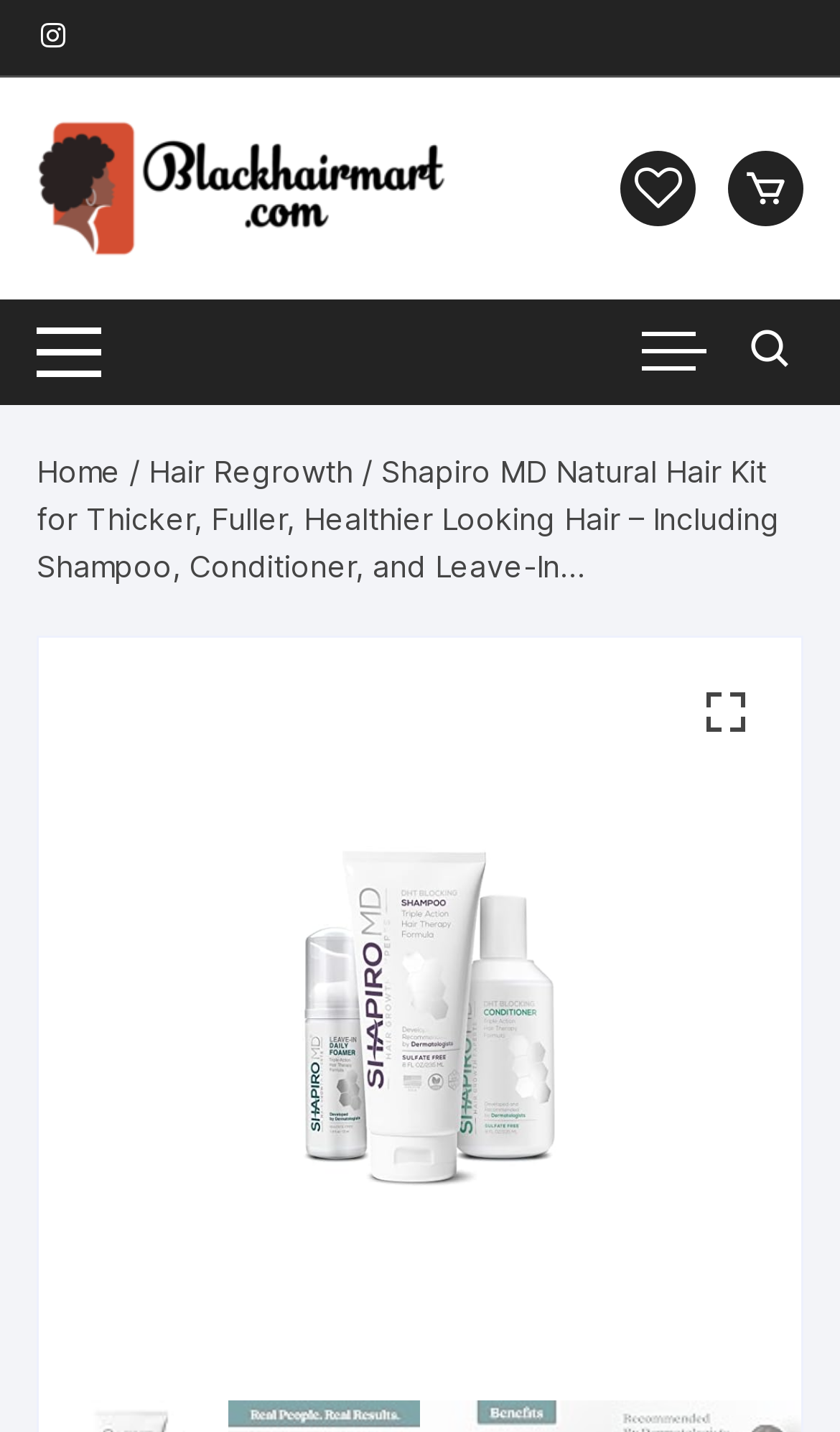What is the logo of the website?
Please utilize the information in the image to give a detailed response to the question.

The logo of the website is 'Blackhairmart.com' which can be found at the top left corner of the webpage, inside a navigation element with a bounding box of [0.043, 0.084, 0.531, 0.179].